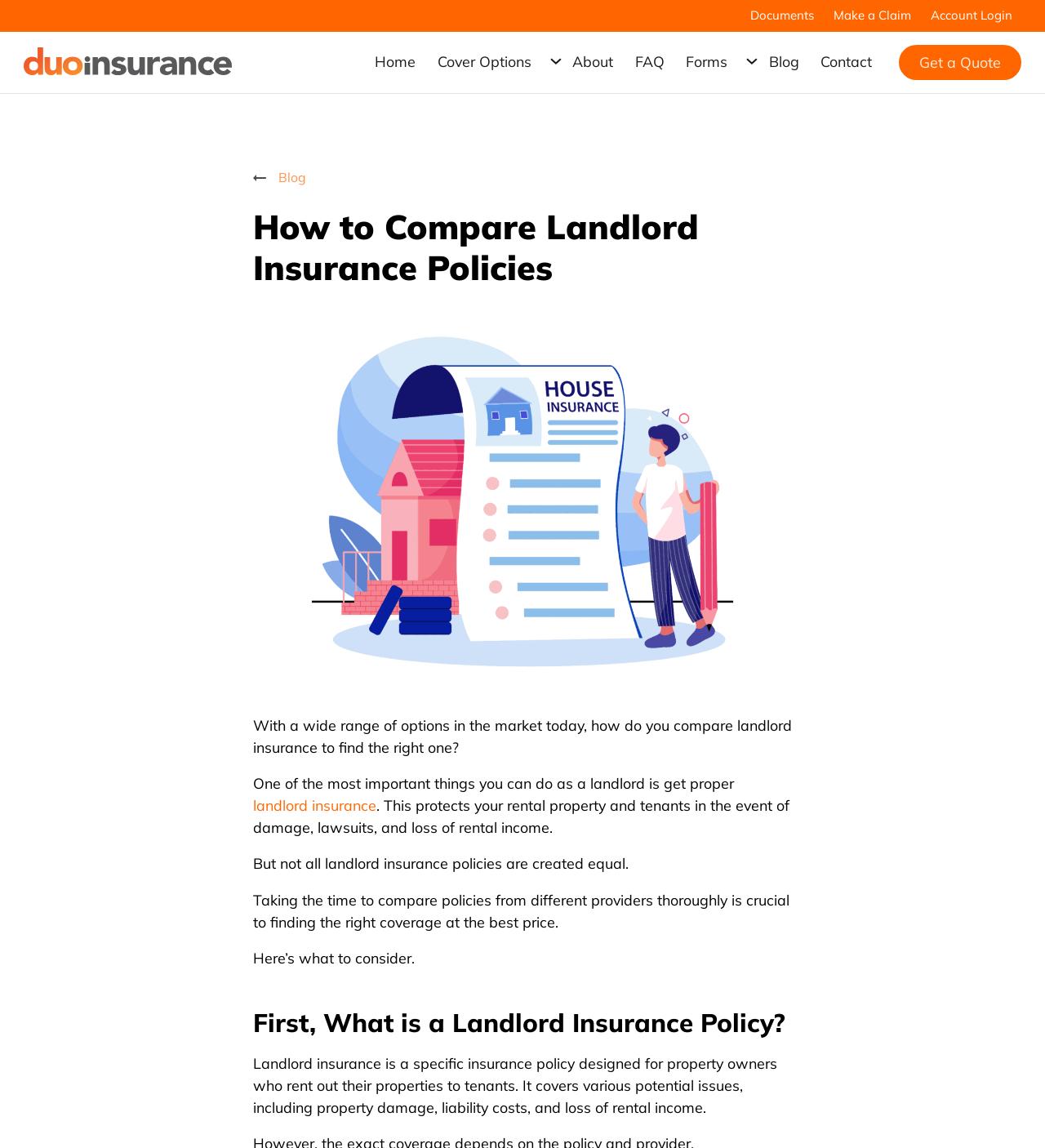Please mark the clickable region by giving the bounding box coordinates needed to complete this instruction: "Click the 'Get a Quote' button".

[0.86, 0.039, 0.977, 0.07]